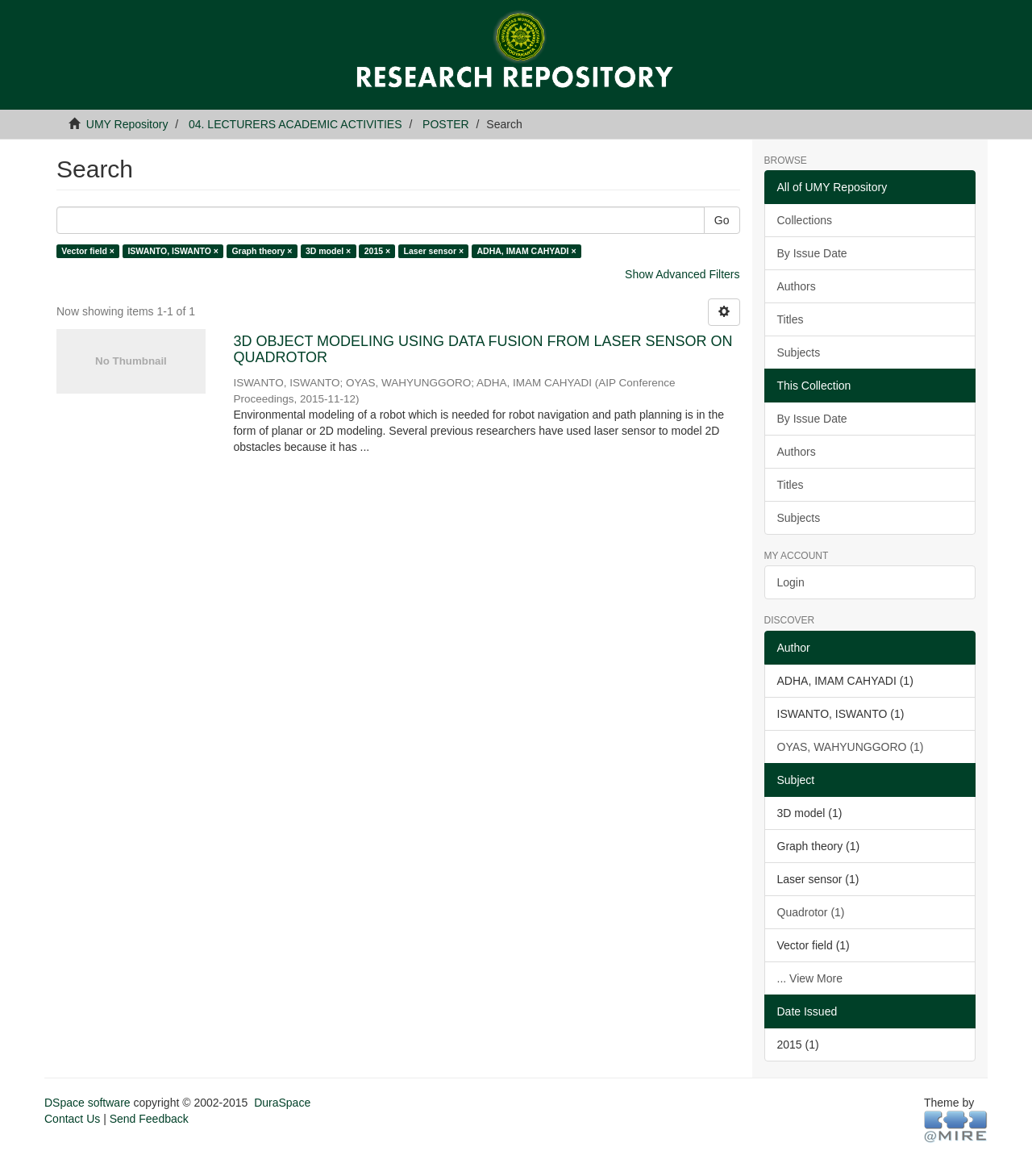What is the search query?
Examine the webpage screenshot and provide an in-depth answer to the question.

I found the search query by looking at the heading element with the text '3D OBJECT MODELING USING DATA FUSION FROM LASER SENSOR ON QUADROTOR' which is likely to be the search result.